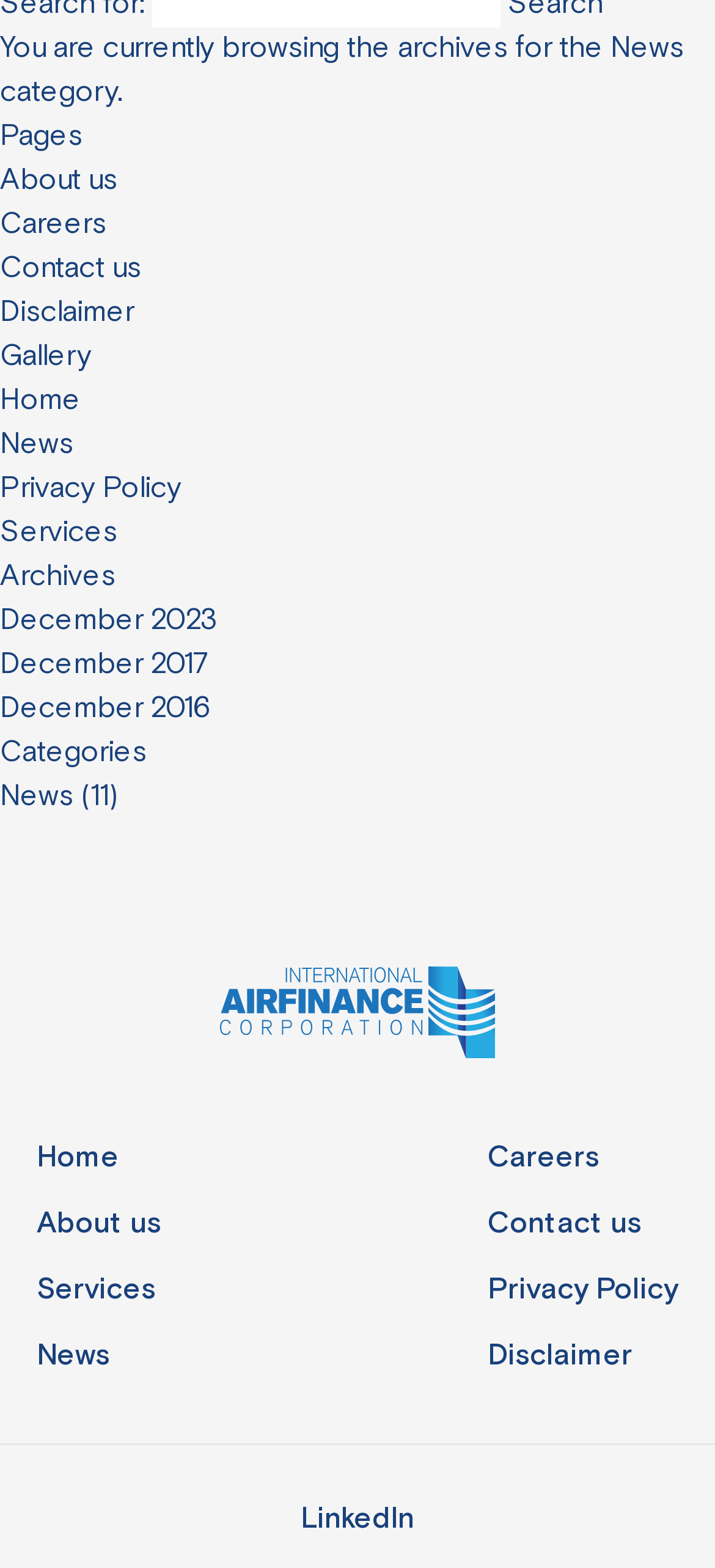What is the name of the logo in the middle of the webpage?
Examine the screenshot and reply with a single word or phrase.

main-logo-muted